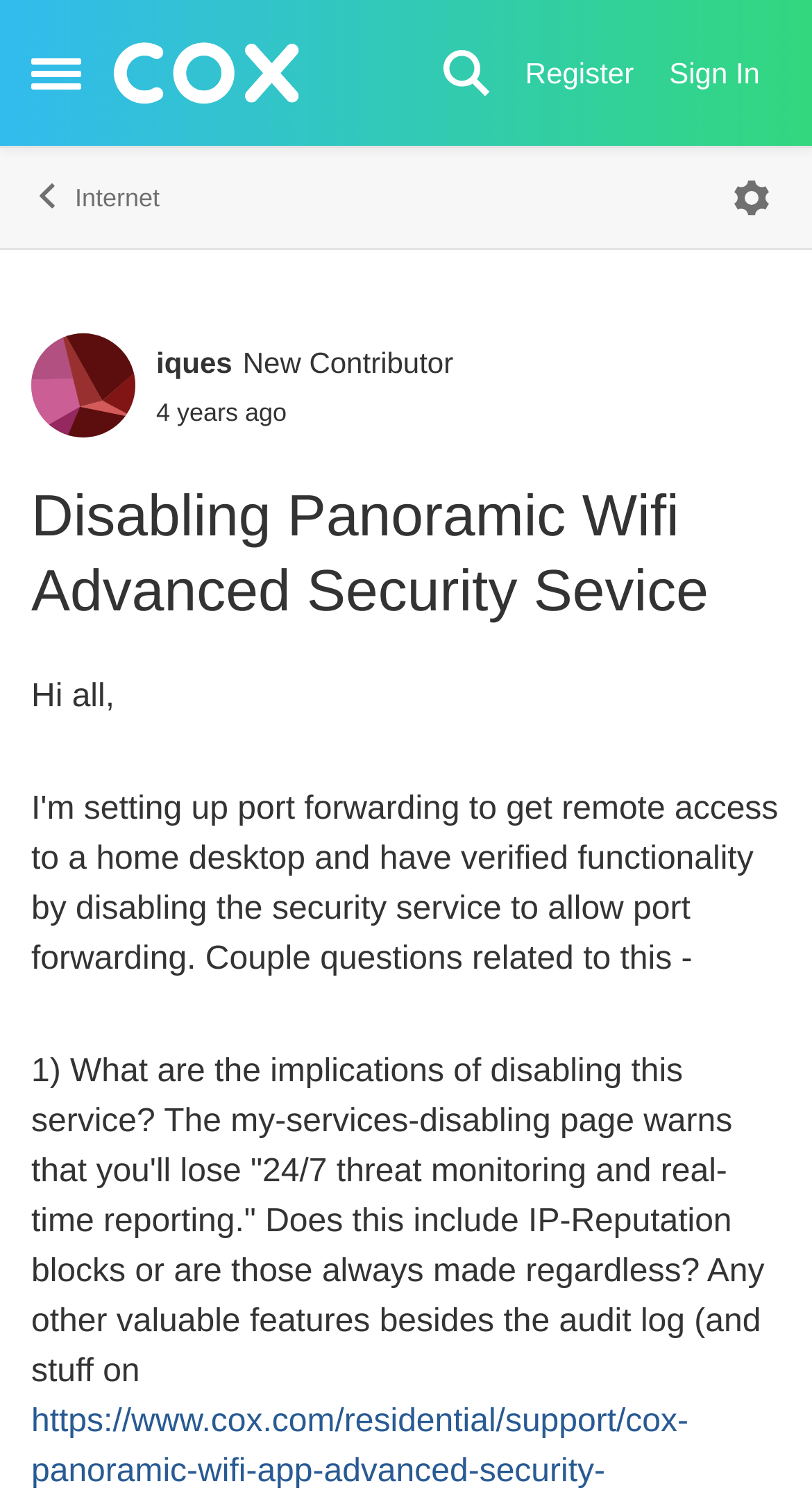Given the content of the image, can you provide a detailed answer to the question?
What is the text of the first sentence in the discussion?

I looked at the 'Forum Discussion' section and found the first sentence of the discussion, which is 'Hi all,'.